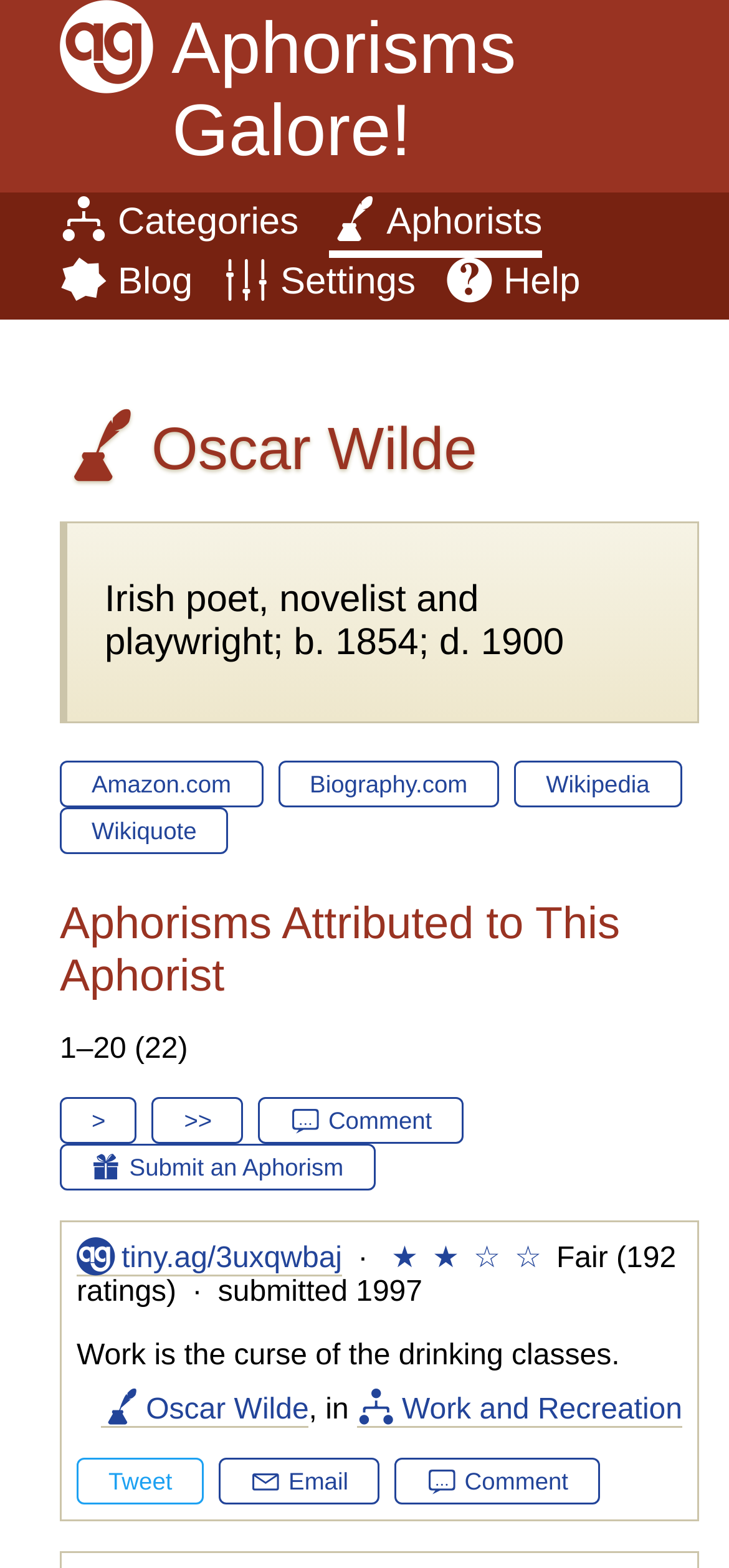Please specify the coordinates of the bounding box for the element that should be clicked to carry out this instruction: "Browse categories". The coordinates must be four float numbers between 0 and 1, formatted as [left, top, right, bottom].

[0.082, 0.128, 0.41, 0.155]